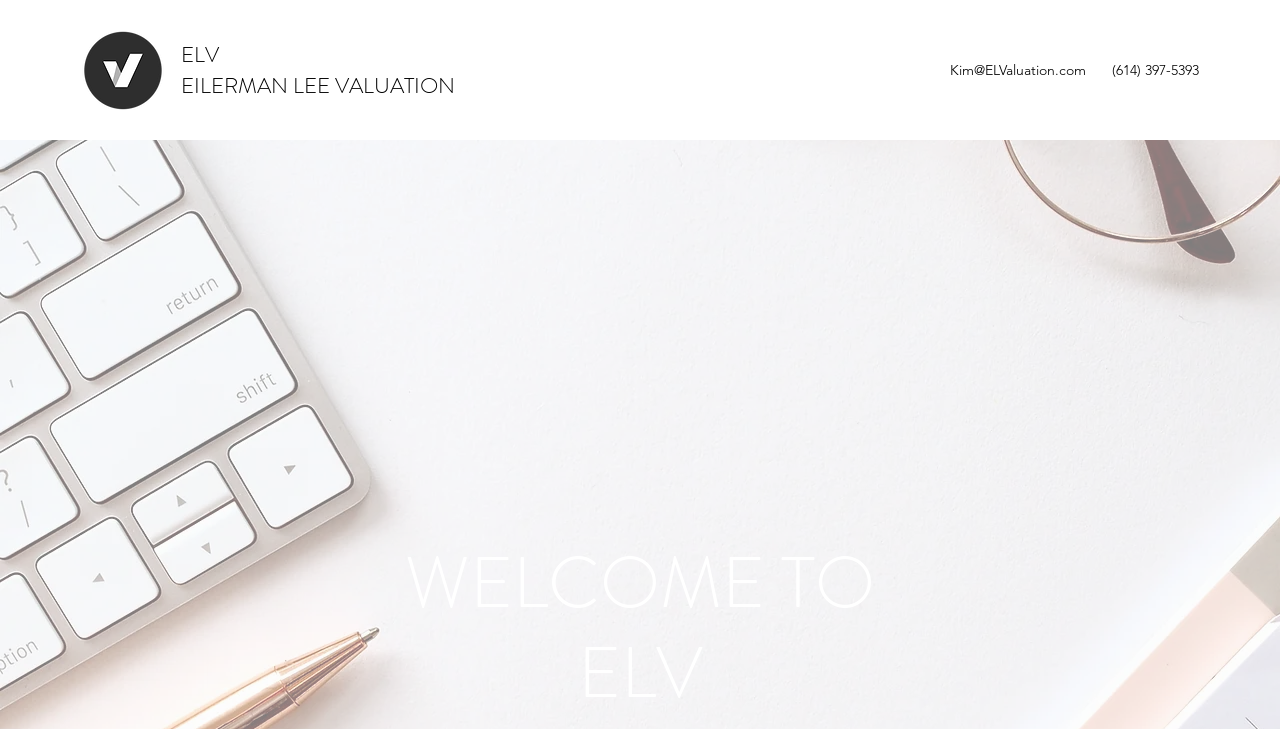Determine the webpage's heading and output its text content.

WELCOME TO ELV